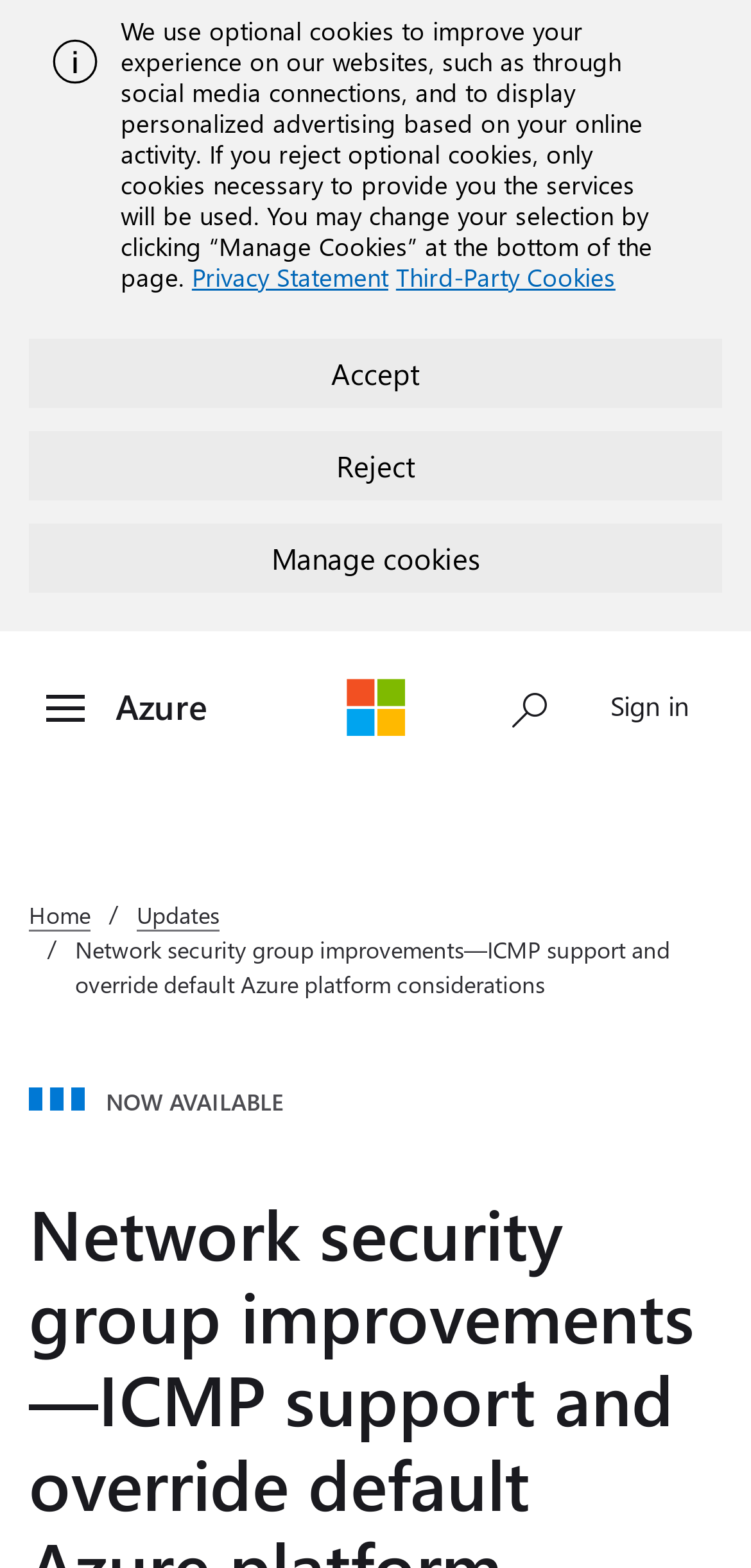What is the principal heading displayed on the webpage?

Network security group improvements—ICMP support and override default Azure platform considerations